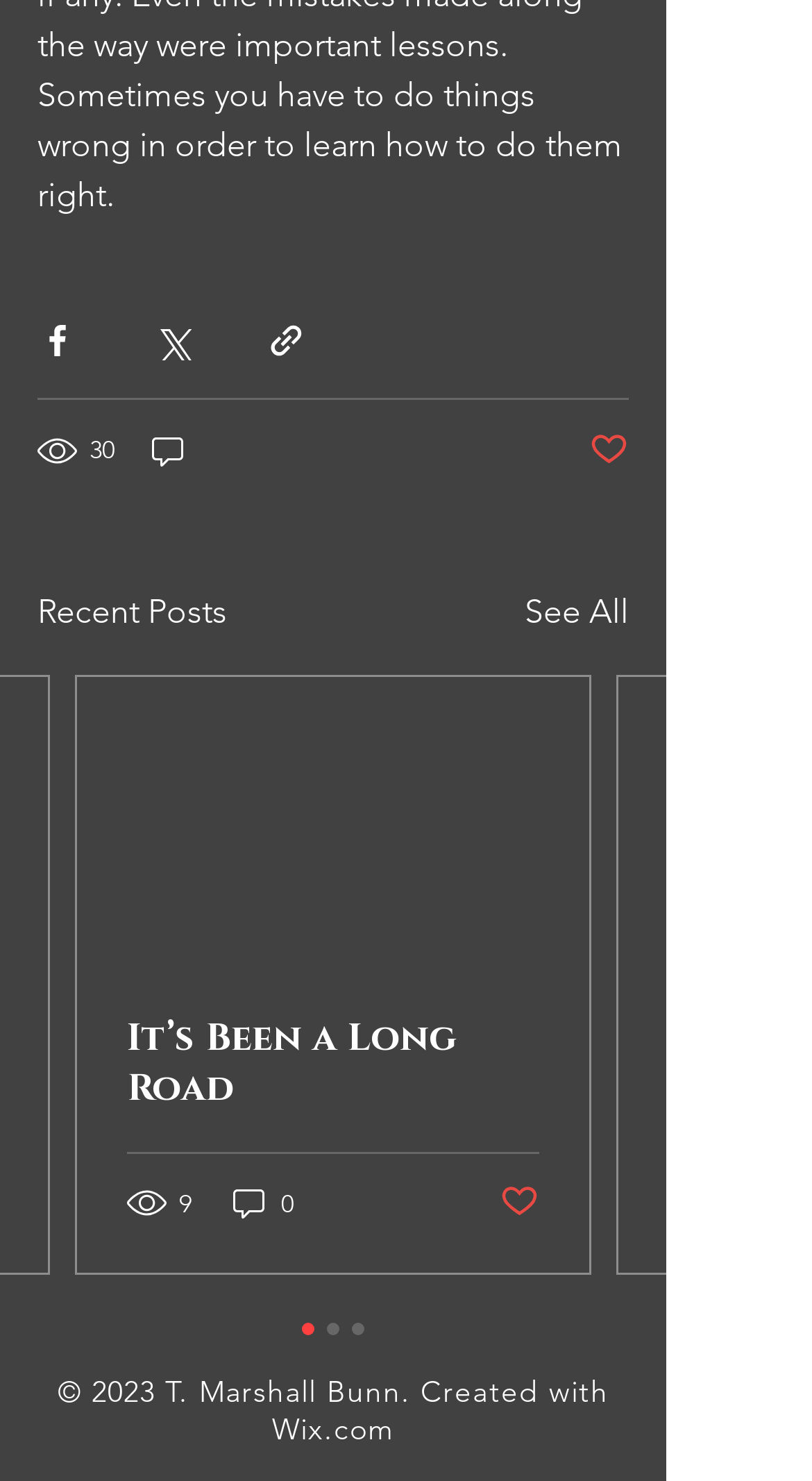Please determine the bounding box coordinates of the clickable area required to carry out the following instruction: "View recent posts". The coordinates must be four float numbers between 0 and 1, represented as [left, top, right, bottom].

[0.046, 0.396, 0.279, 0.43]